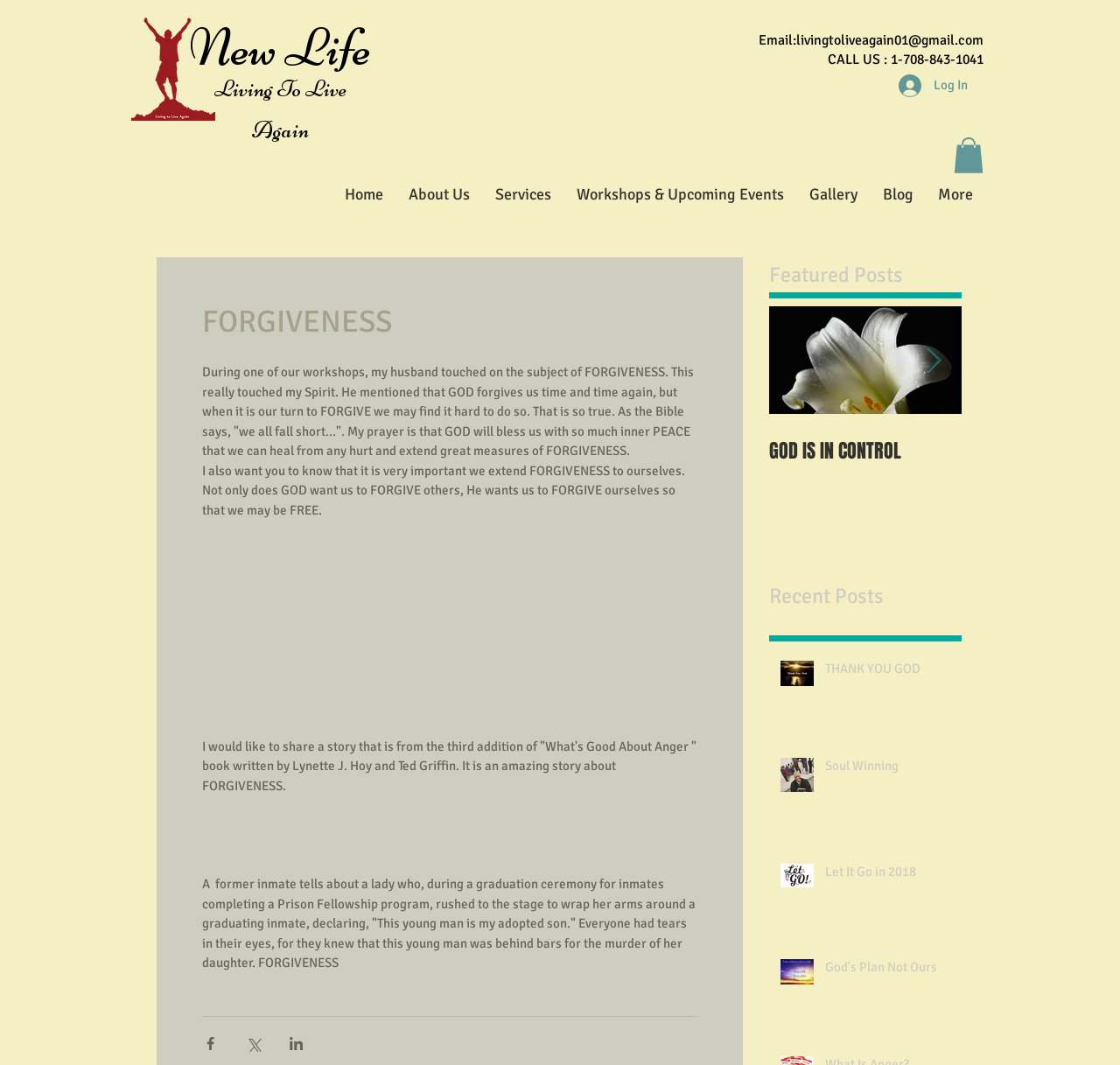Answer in one word or a short phrase: 
How many recent posts are listed?

4